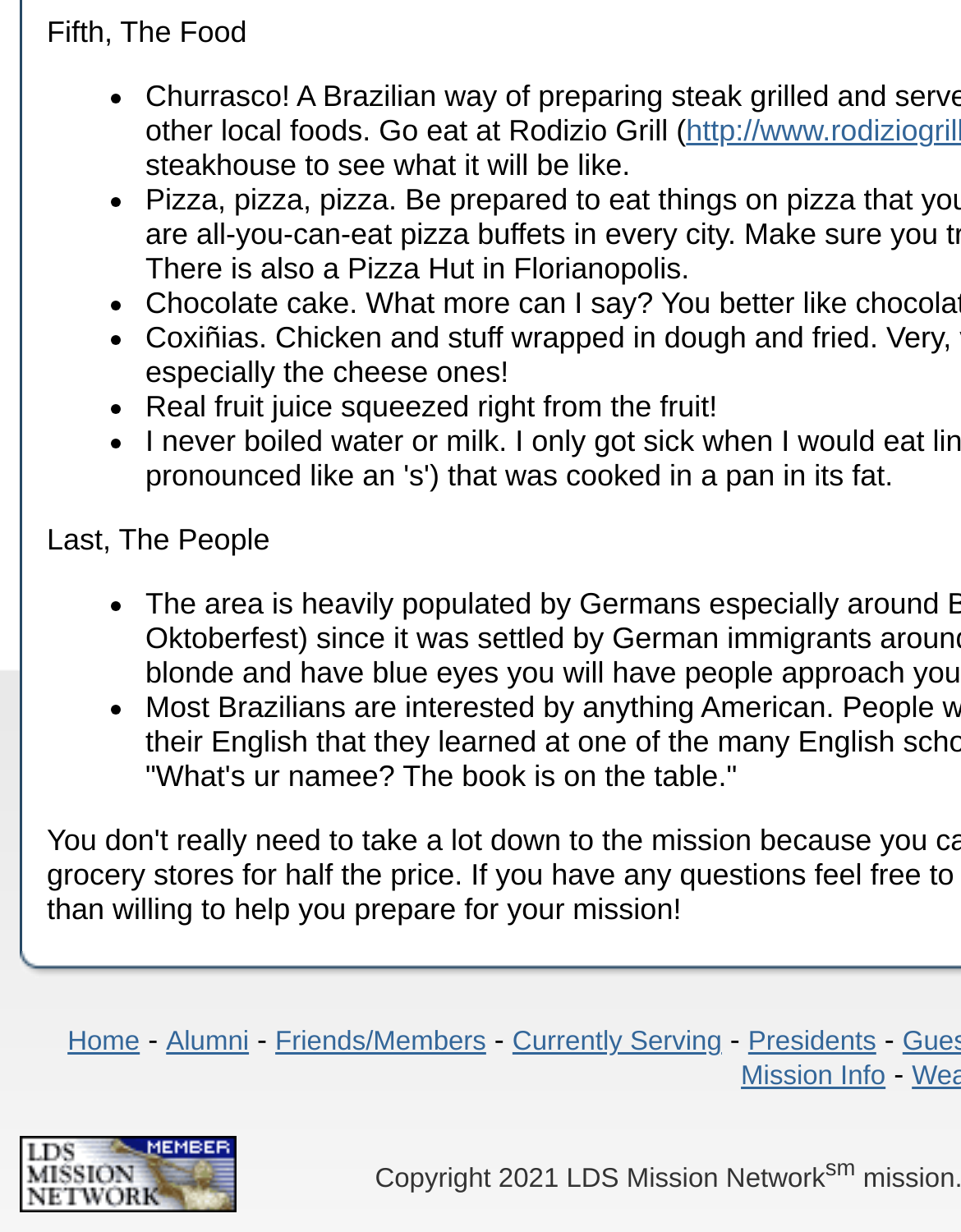Based on the description "alt="LDS Mission Network"", find the bounding box of the specified UI element.

[0.021, 0.962, 0.246, 0.99]